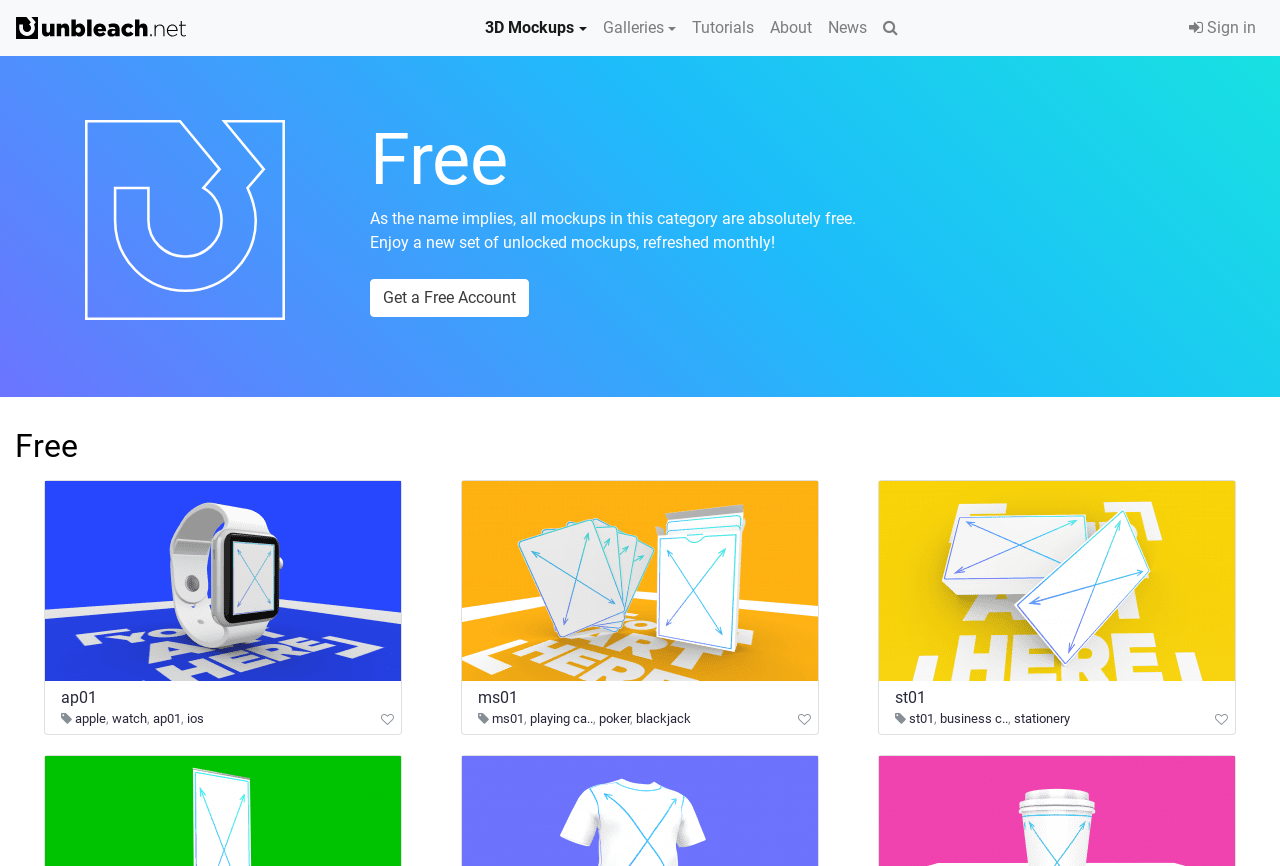For the following element description, predict the bounding box coordinates in the format (top-left x, top-left y, bottom-right x, bottom-right y). All values should be floating point numbers between 0 and 1. Description: ap01

[0.12, 0.821, 0.142, 0.838]